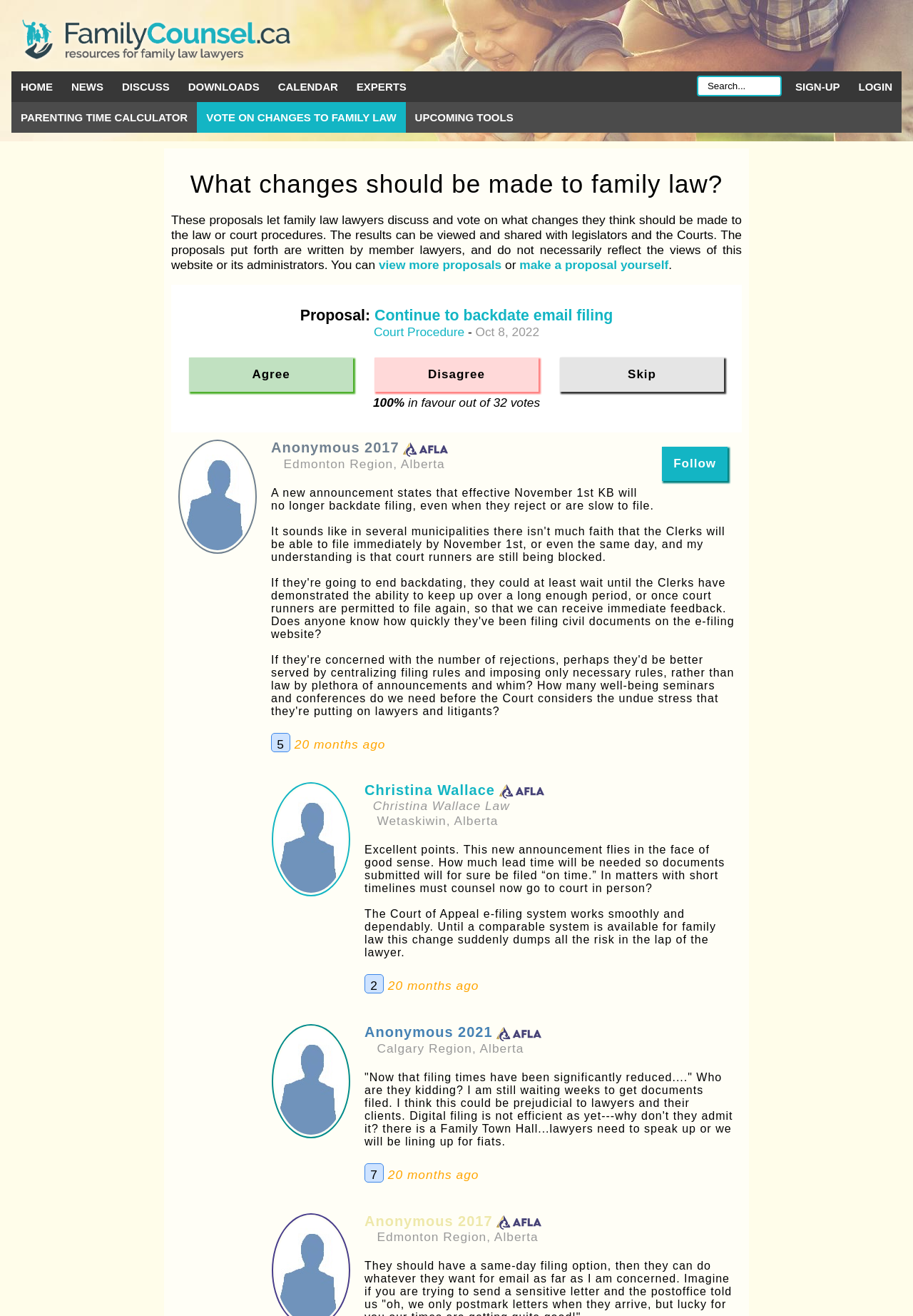Who made the first comment on the proposal?
Offer a detailed and exhaustive answer to the question.

The first comment on the proposal is made by Anonymous 2017, which can be found in the comment section below the proposal.